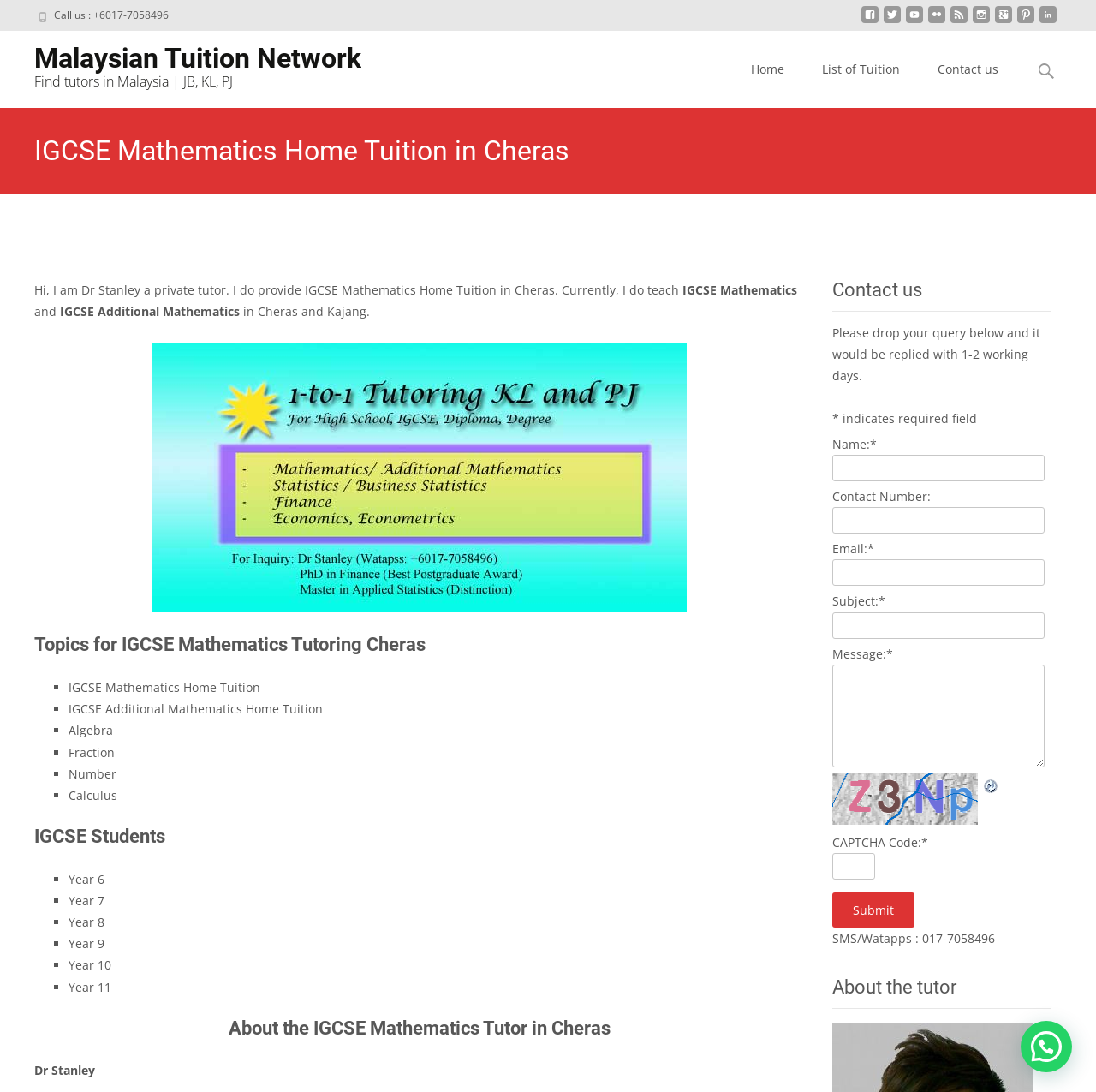Select the bounding box coordinates of the element I need to click to carry out the following instruction: "Click the Call us link".

[0.047, 0.007, 0.154, 0.02]